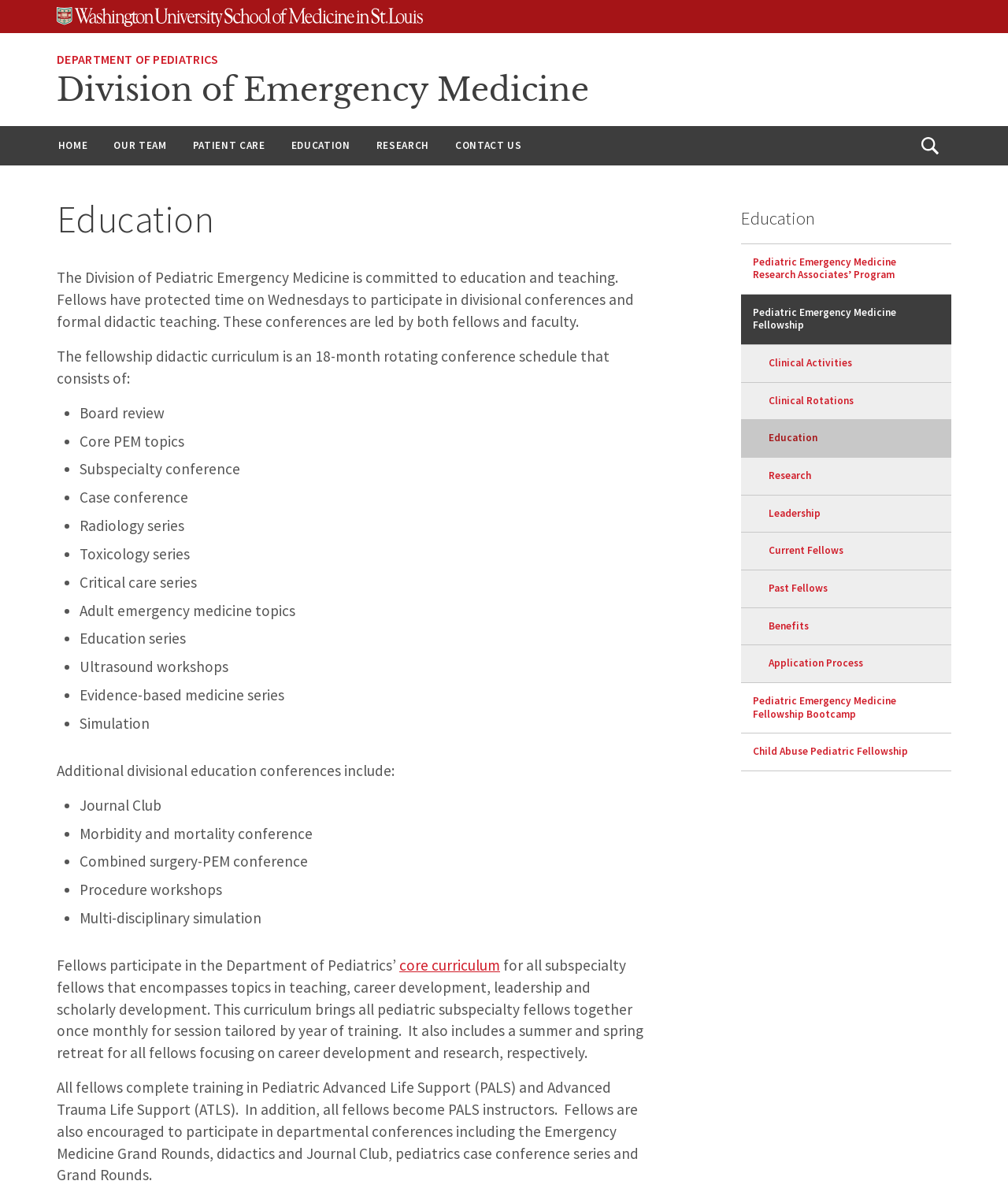Identify the bounding box coordinates of the clickable region necessary to fulfill the following instruction: "Go to the 'OUR TEAM' page". The bounding box coordinates should be four float numbers between 0 and 1, i.e., [left, top, right, bottom].

[0.101, 0.106, 0.177, 0.138]